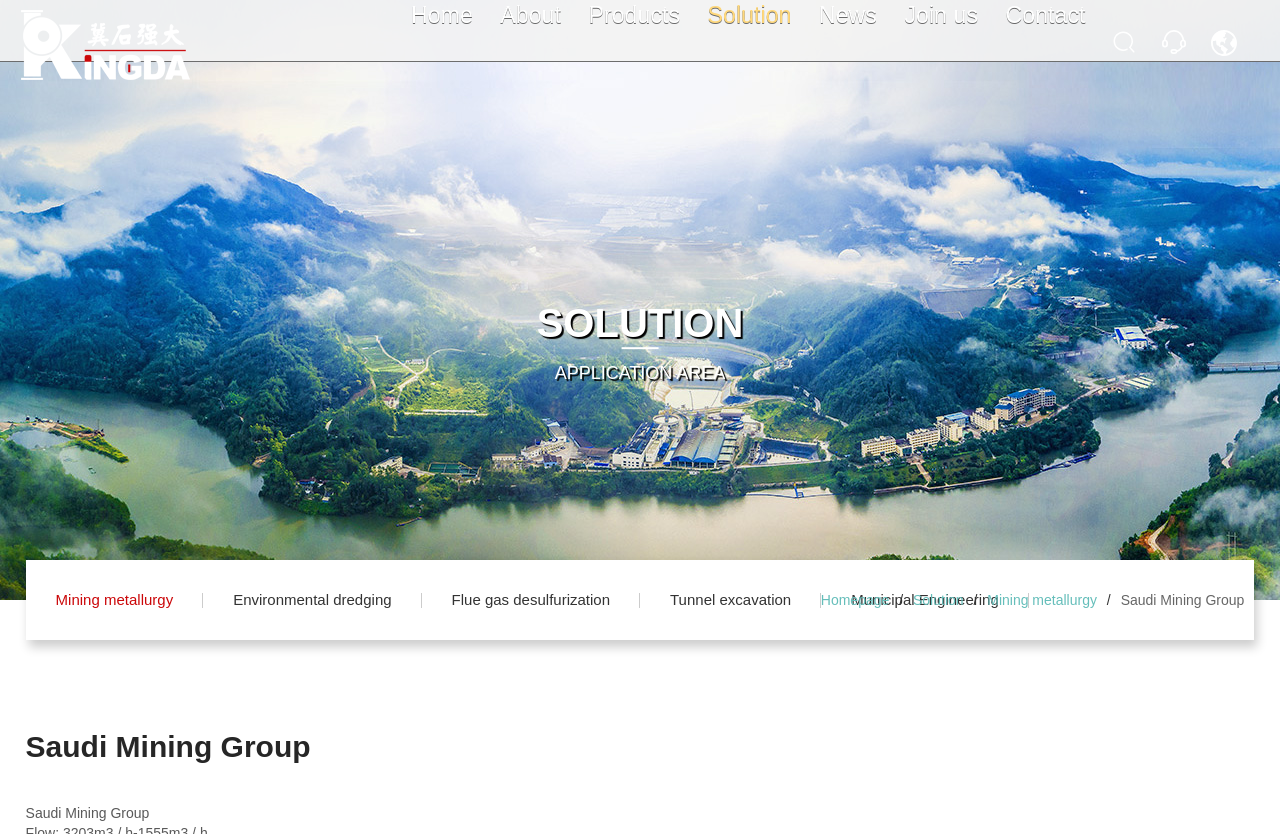From the image, can you give a detailed response to the question below:
What is the purpose of the company?

I found the purpose of the company by reading the text under the 'Contact' category. It states that the company aims to 'Provide users with high-quality services'.